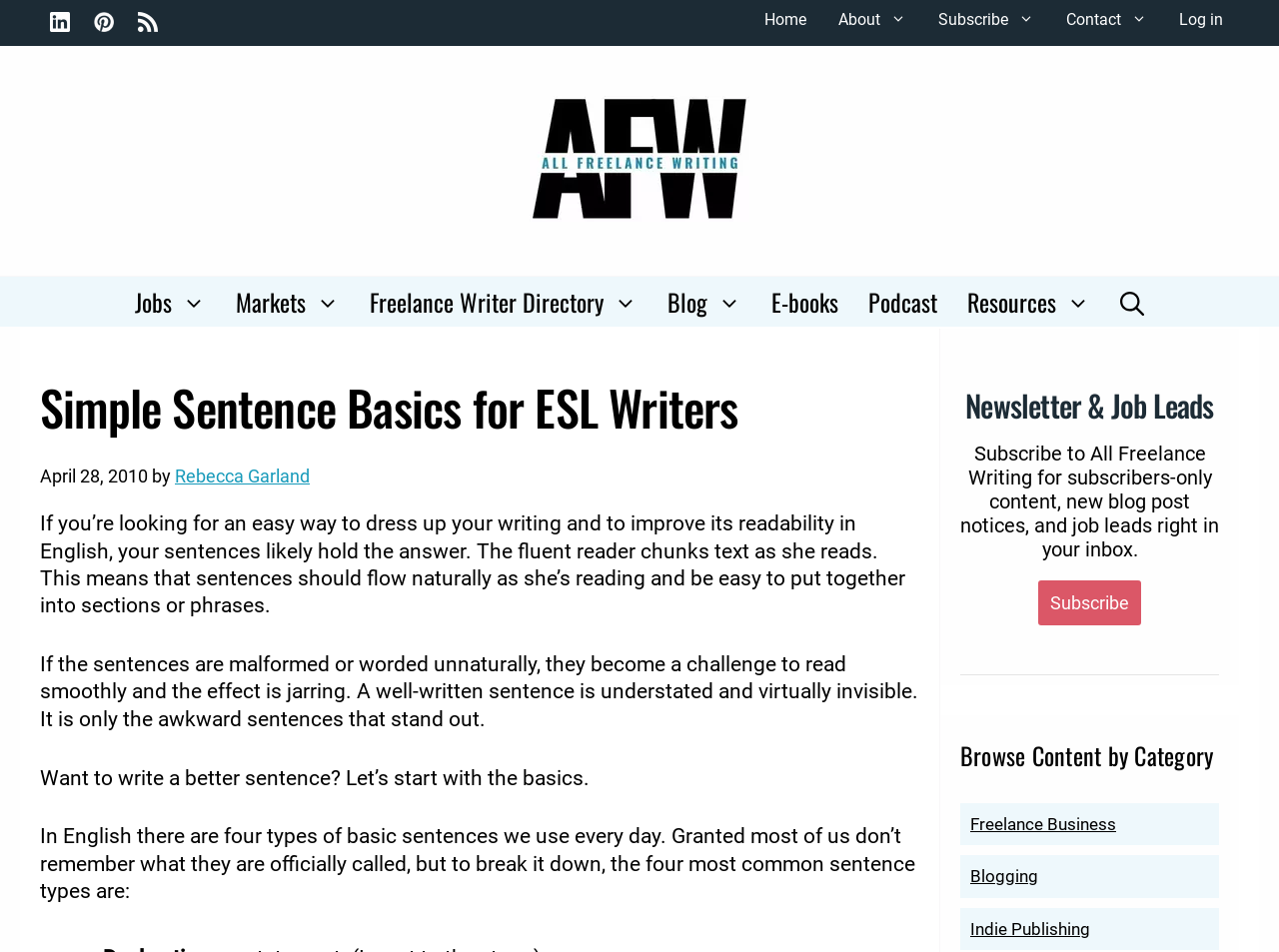Indicate the bounding box coordinates of the element that must be clicked to execute the instruction: "Subscribe to the newsletter". The coordinates should be given as four float numbers between 0 and 1, i.e., [left, top, right, bottom].

[0.812, 0.61, 0.892, 0.657]